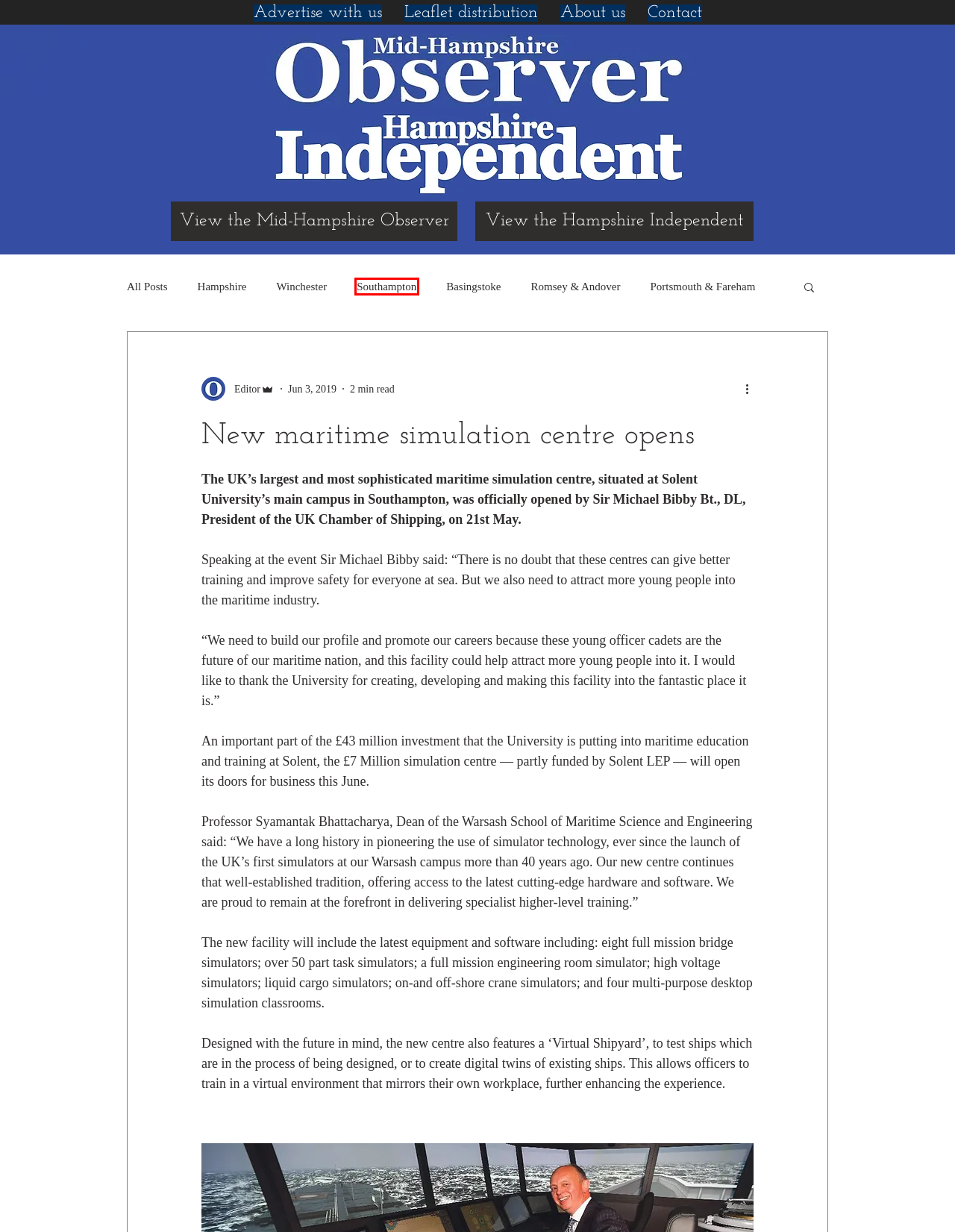Examine the screenshot of a webpage with a red bounding box around a UI element. Select the most accurate webpage description that corresponds to the new page after clicking the highlighted element. Here are the choices:
A. Advertise with us | hantsdirect
B. Mid Hampshire Observer
C. Leaflet distribution | hantsdirect
D. Basingstoke
E. About us | hantsdirect
F. Southampton
G. Hampshire
H. Portsmouth & Fareham

F